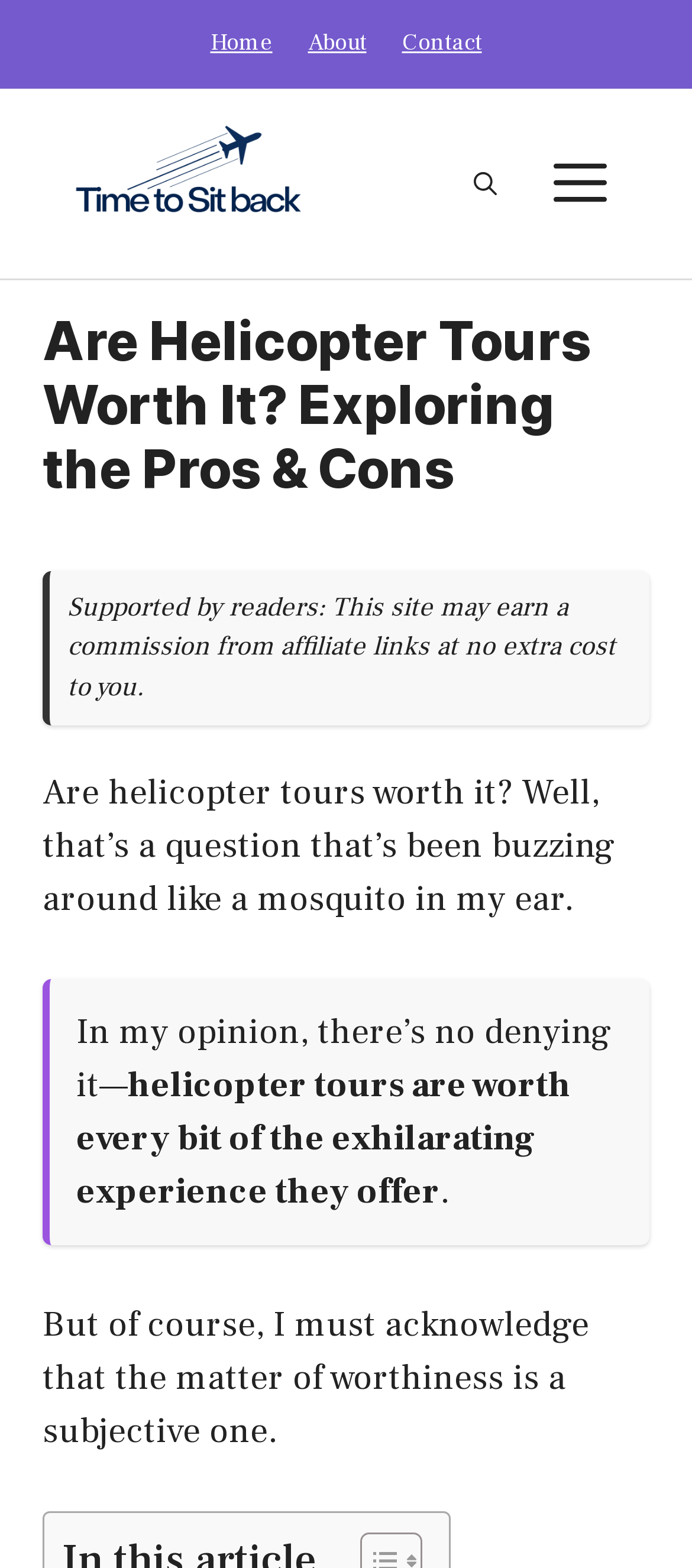Summarize the webpage in an elaborate manner.

The webpage is about exploring the pros and cons of helicopter tours, with a focus on whether they are worth the experience. At the top, there is a navigation menu with links to "Home", "About", and "Contact" pages, situated horizontally across the page. Below this, there is a banner that spans the entire width of the page, containing a link to "Time to Sit Back" with an accompanying image.

On the right side of the page, there is a mobile toggle button and a search button. When the mobile toggle button is expanded, it reveals a menu. Above this, there is a header section that contains the title "Are Helicopter Tours Worth It? Exploring the Pros & Cons" in a large font size.

The main content of the page starts with a disclaimer stating that the site may earn a commission from affiliate links at no extra cost to the user. This is followed by a series of paragraphs that discuss the worthiness of helicopter tours. The text is arranged in a vertical column, with each paragraph building on the previous one to form a cohesive argument. The tone of the text is conversational, with the author sharing their personal opinion on the matter.